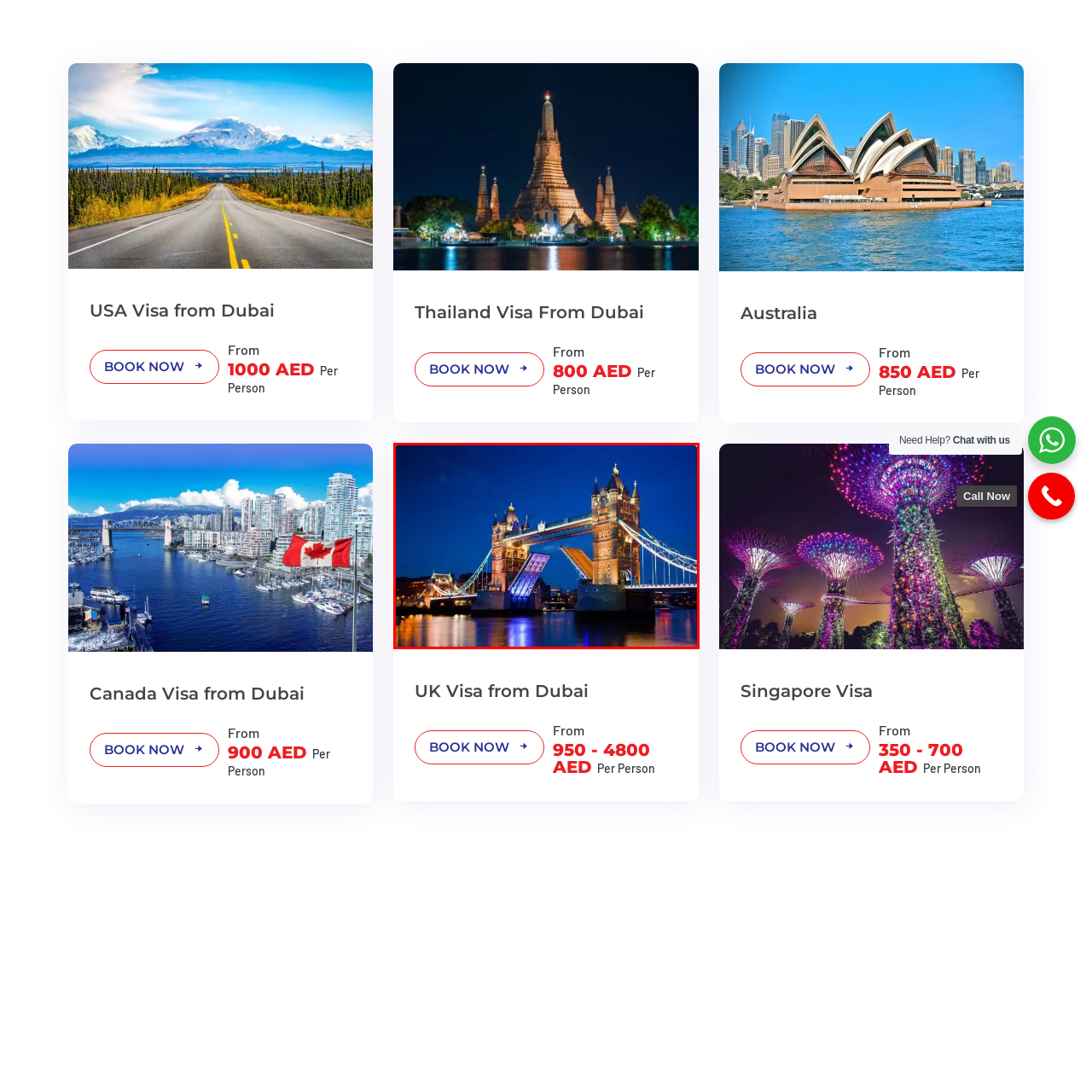Study the part of the image enclosed in the turquoise frame and answer the following question with detailed information derived from the image: 
What time of day is depicted in the image?

The caption describes the image as showcasing the Tower Bridge 'beautifully illuminated against a night sky', which implies that the image is taken at night.